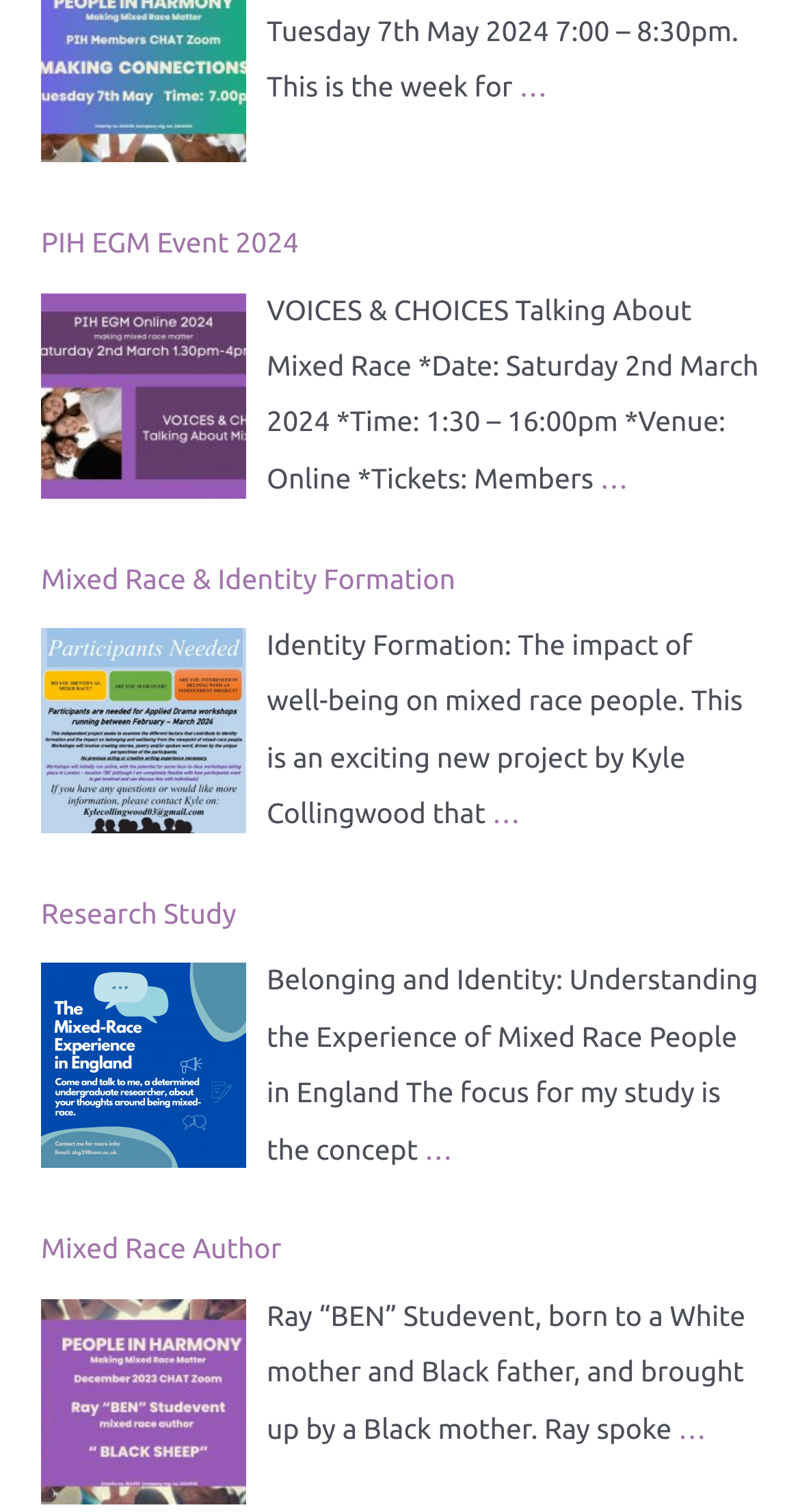Please locate the UI element described by "Mixed Race Author" and provide its bounding box coordinates.

[0.051, 0.808, 0.949, 0.845]